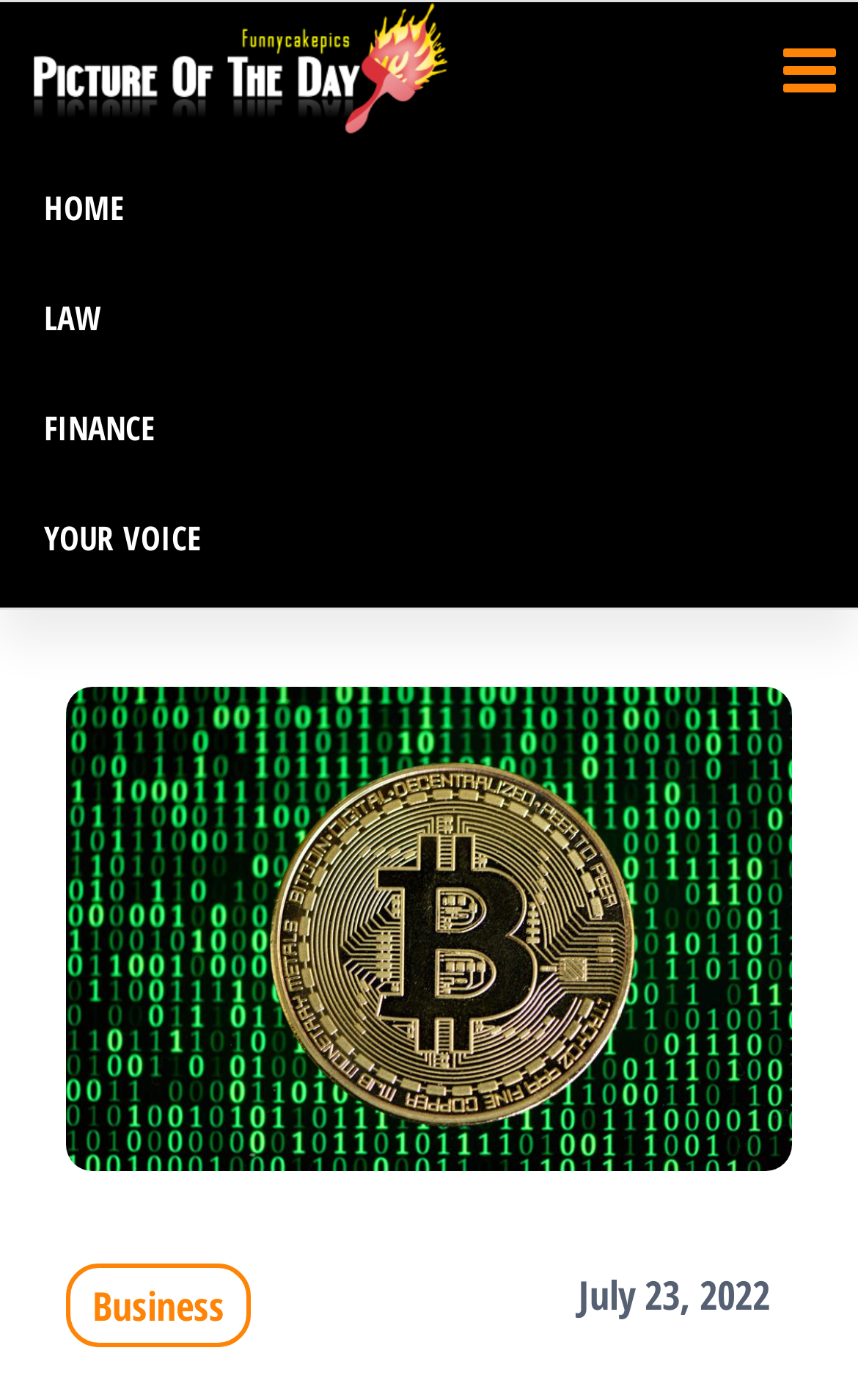Refer to the image and offer a detailed explanation in response to the question: What is the subcategory under the image?

The subcategory under the image can be determined by looking at the link element with the text 'Business' below the image with the topic 'Benefits Of Investing'.